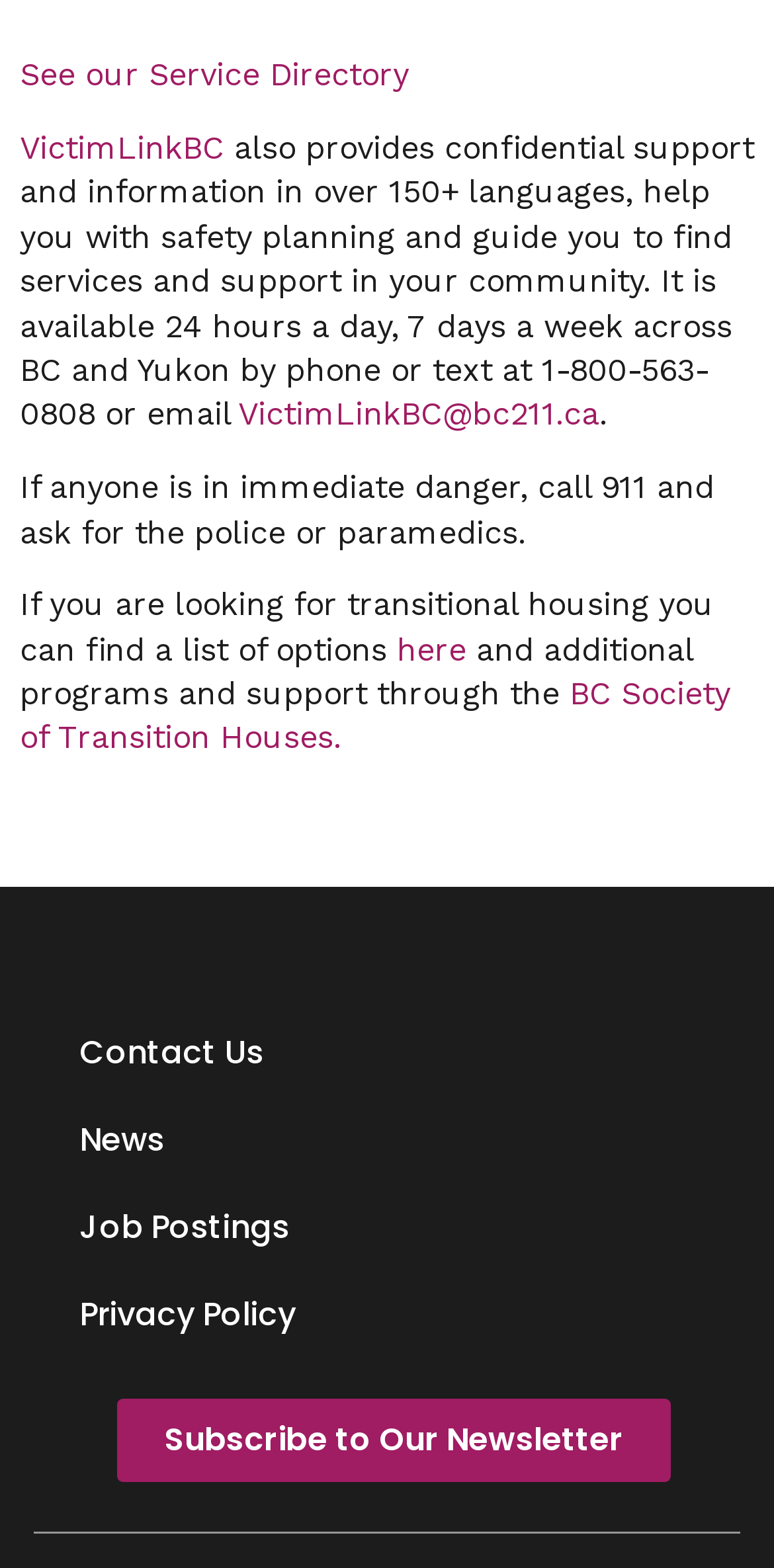Answer the question using only one word or a concise phrase: What organization provides additional programs and support for transitional housing?

BC Society of Transition Houses